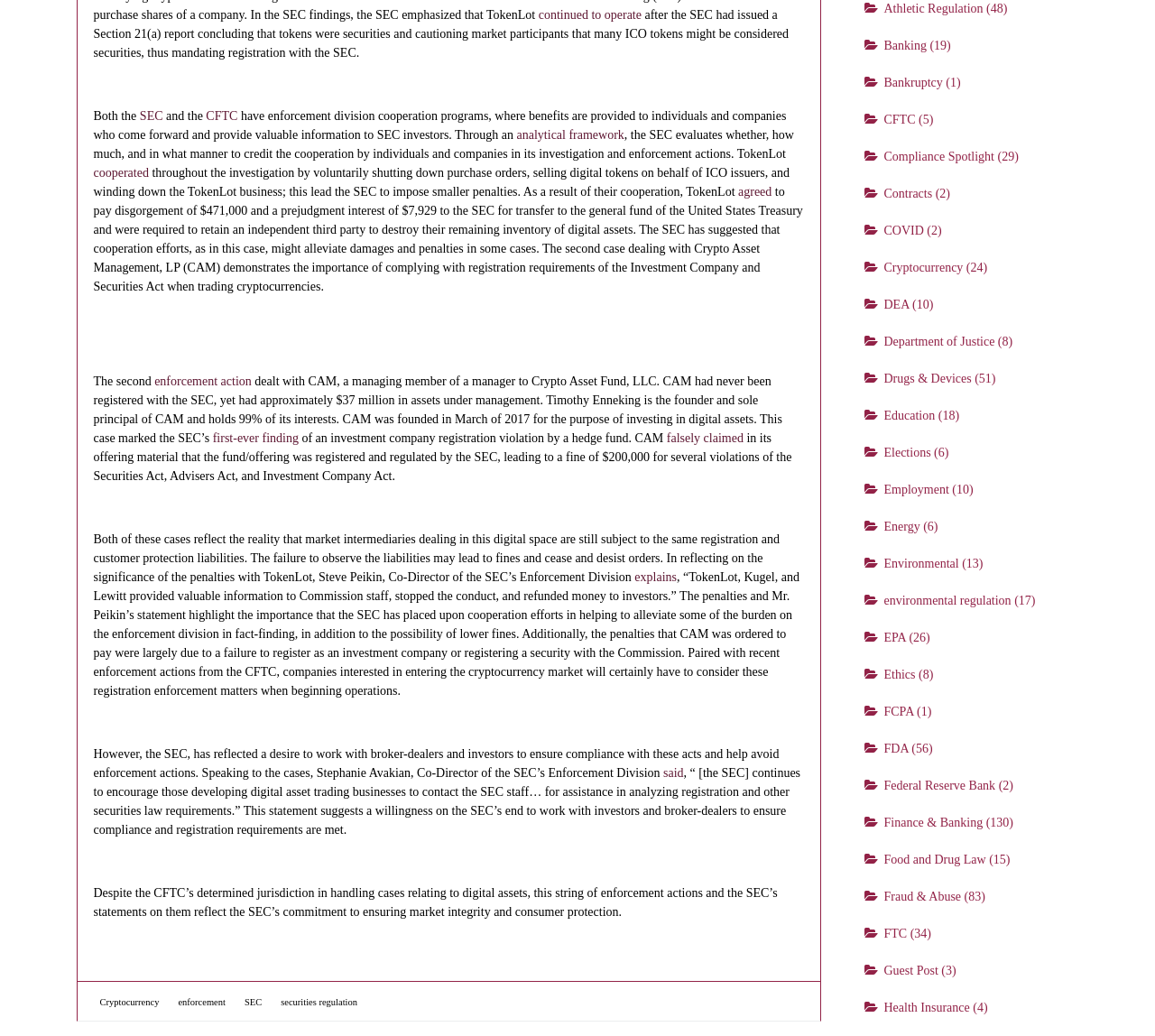Please identify the coordinates of the bounding box for the clickable region that will accomplish this instruction: "visit the page 'Athletic Regulation'".

[0.765, 0.002, 0.851, 0.015]